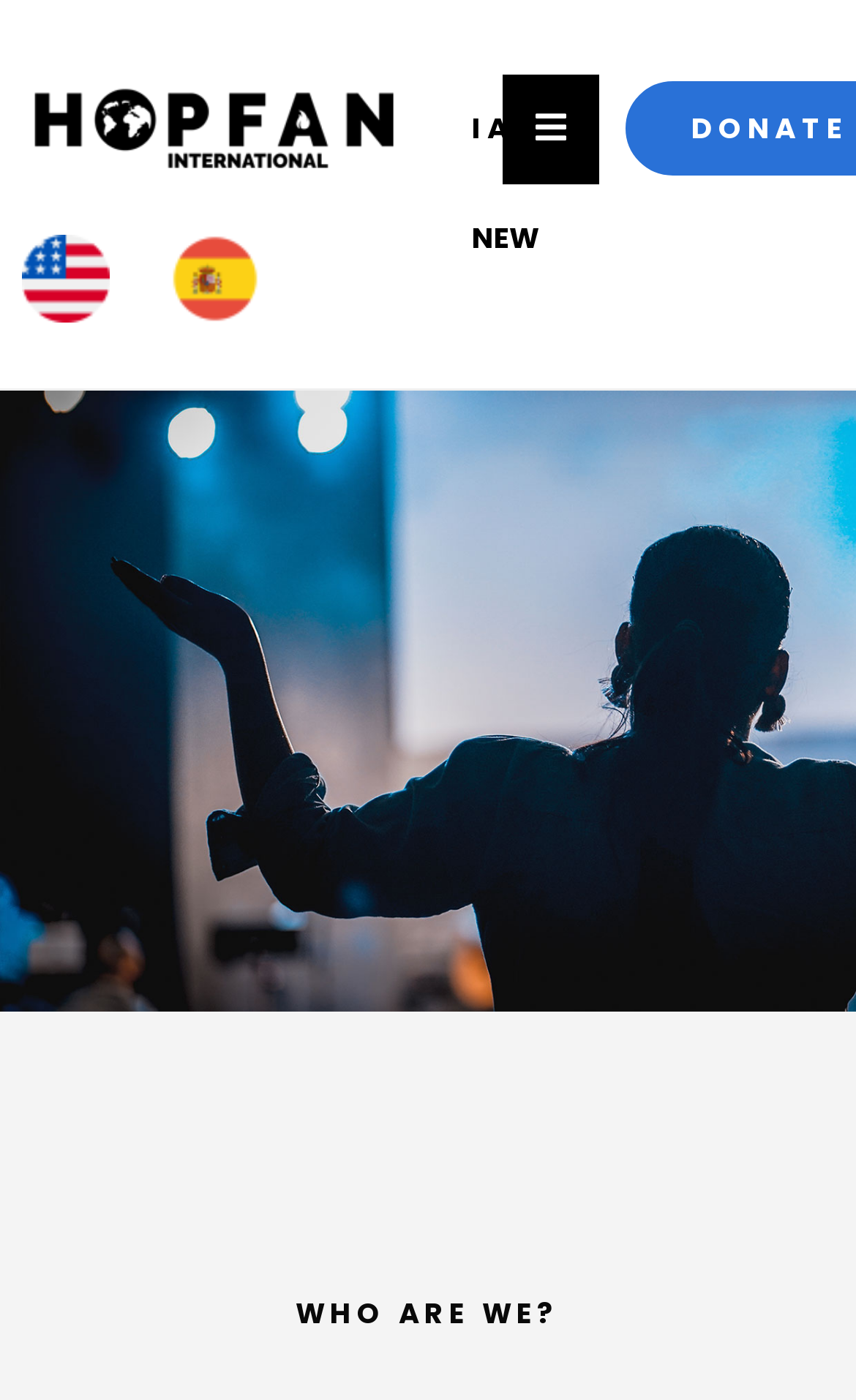What is the purpose of the button on the top right? Look at the image and give a one-word or short phrase answer.

Menu toggler